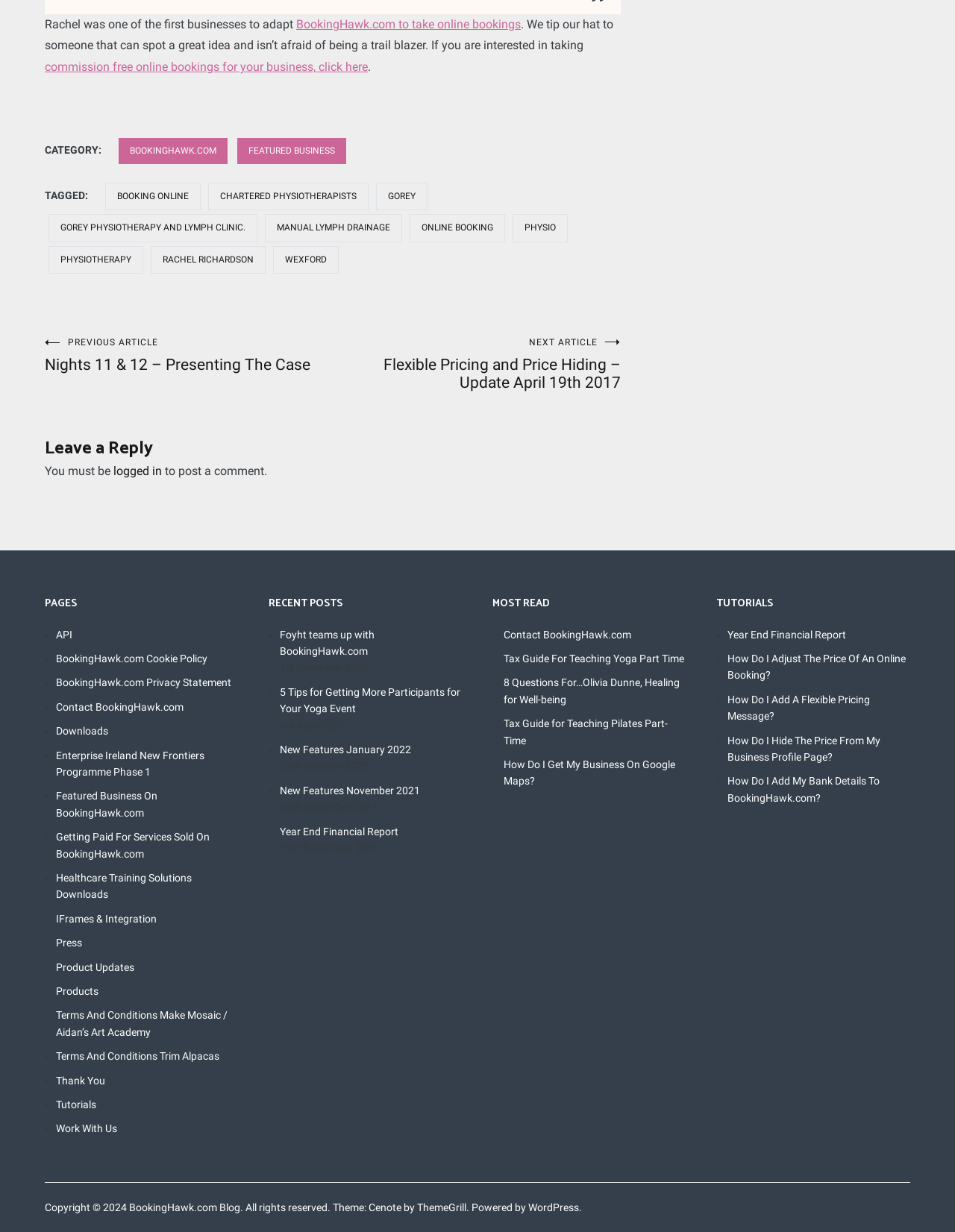Can you show the bounding box coordinates of the region to click on to complete the task described in the instruction: "click the link to view the featured business on BookingHawk.com"?

[0.248, 0.112, 0.362, 0.133]